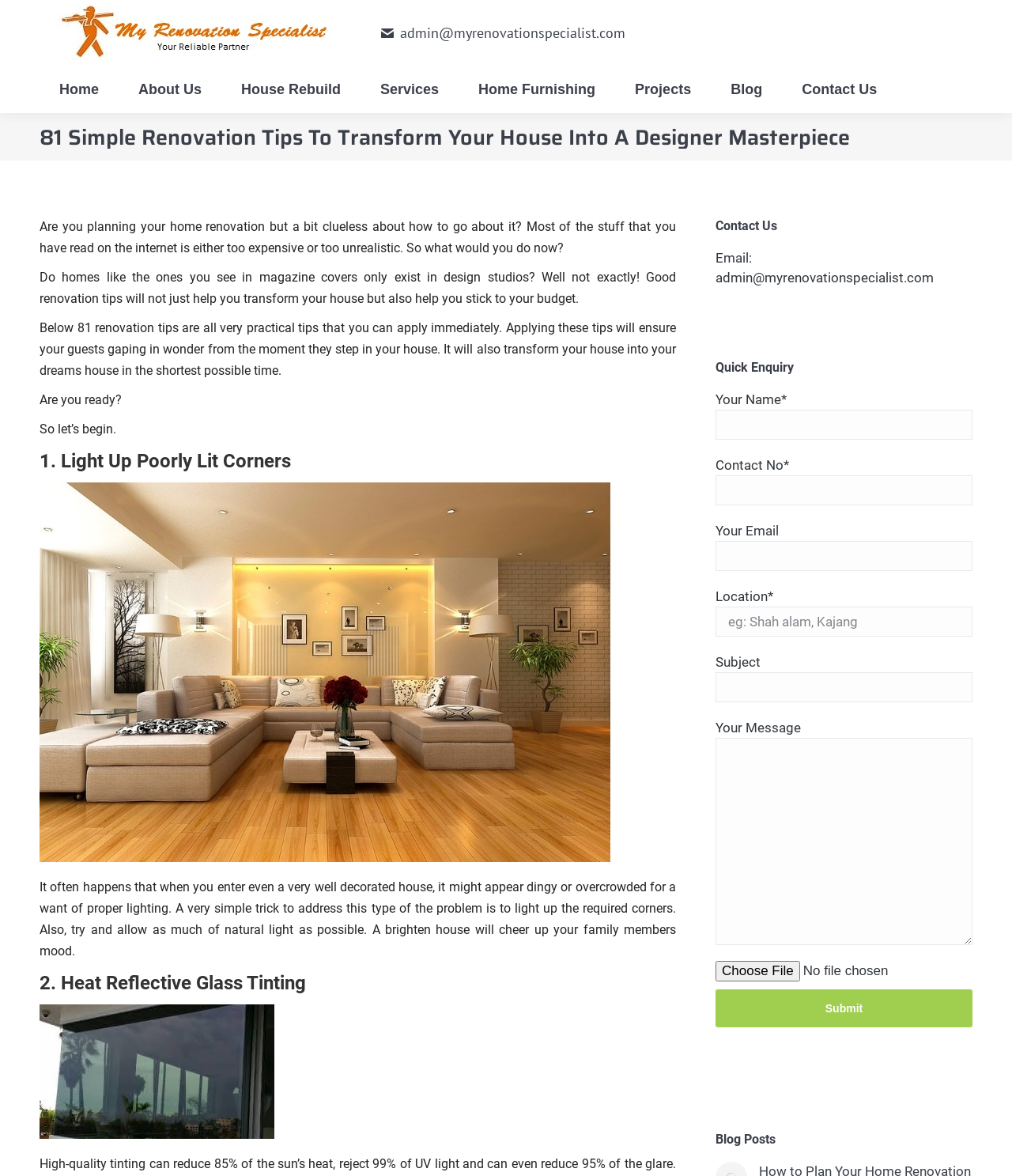Bounding box coordinates are specified in the format (top-left x, top-left y, bottom-right x, bottom-right y). All values are floating point numbers bounded between 0 and 1. Please provide the bounding box coordinate of the region this sentence describes: name="file-attachment"

[0.707, 0.817, 0.961, 0.835]